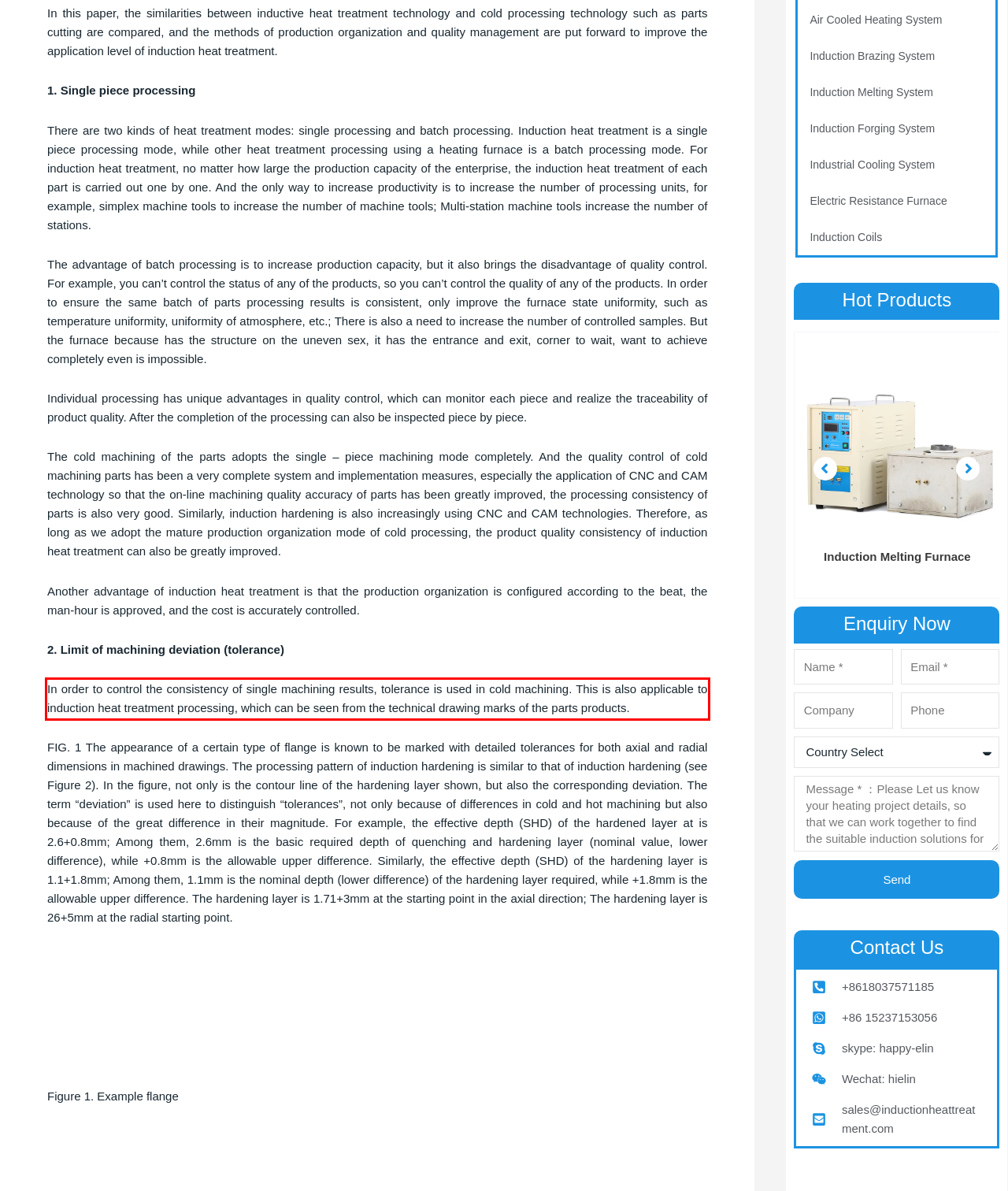You have a screenshot of a webpage with a red bounding box. Use OCR to generate the text contained within this red rectangle.

In order to control the consistency of single machining results, tolerance is used in cold machining. This is also applicable to induction heat treatment processing, which can be seen from the technical drawing marks of the parts products.